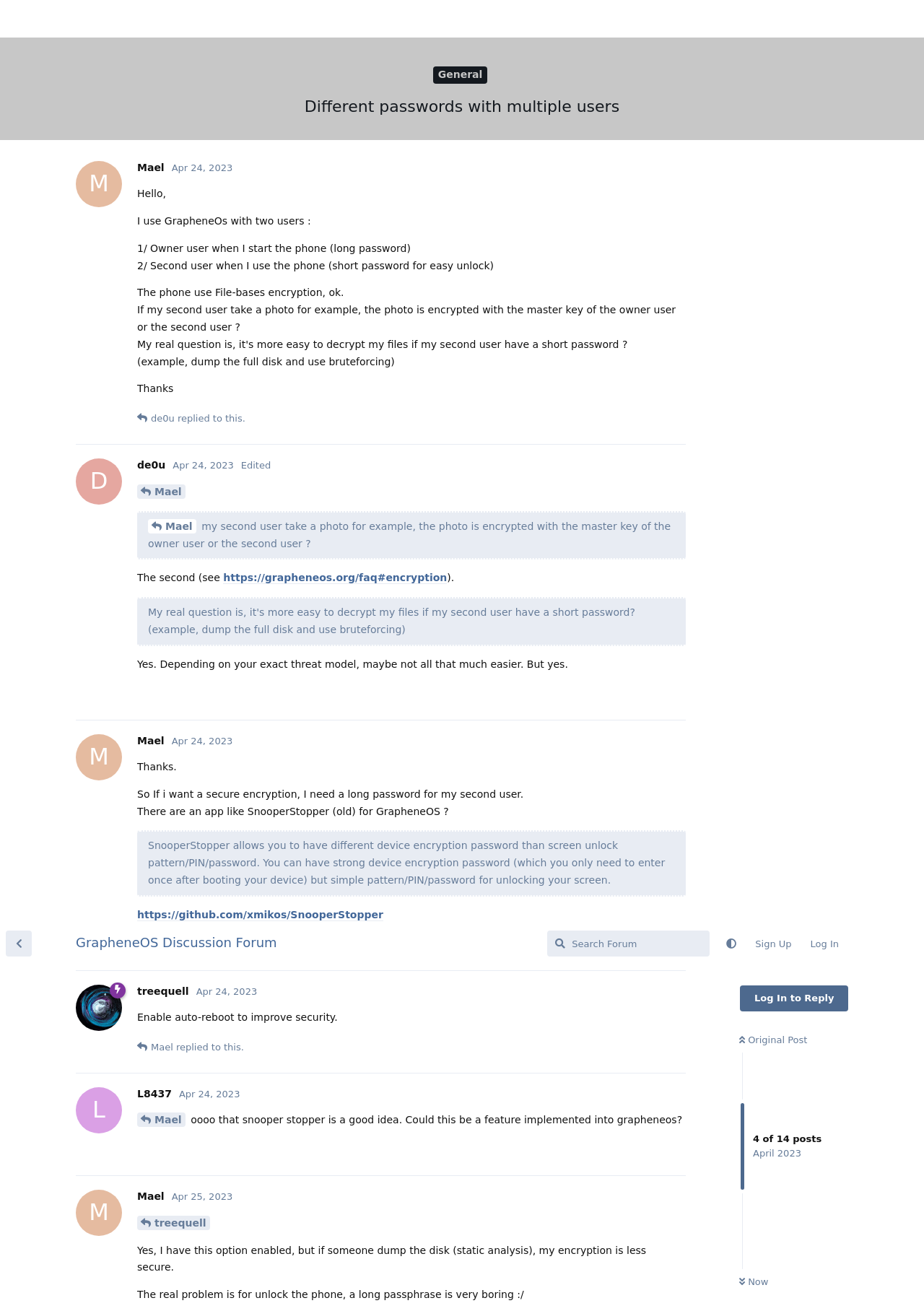How many users are participating in the discussion?
Answer the question based on the image using a single word or a brief phrase.

At least 5